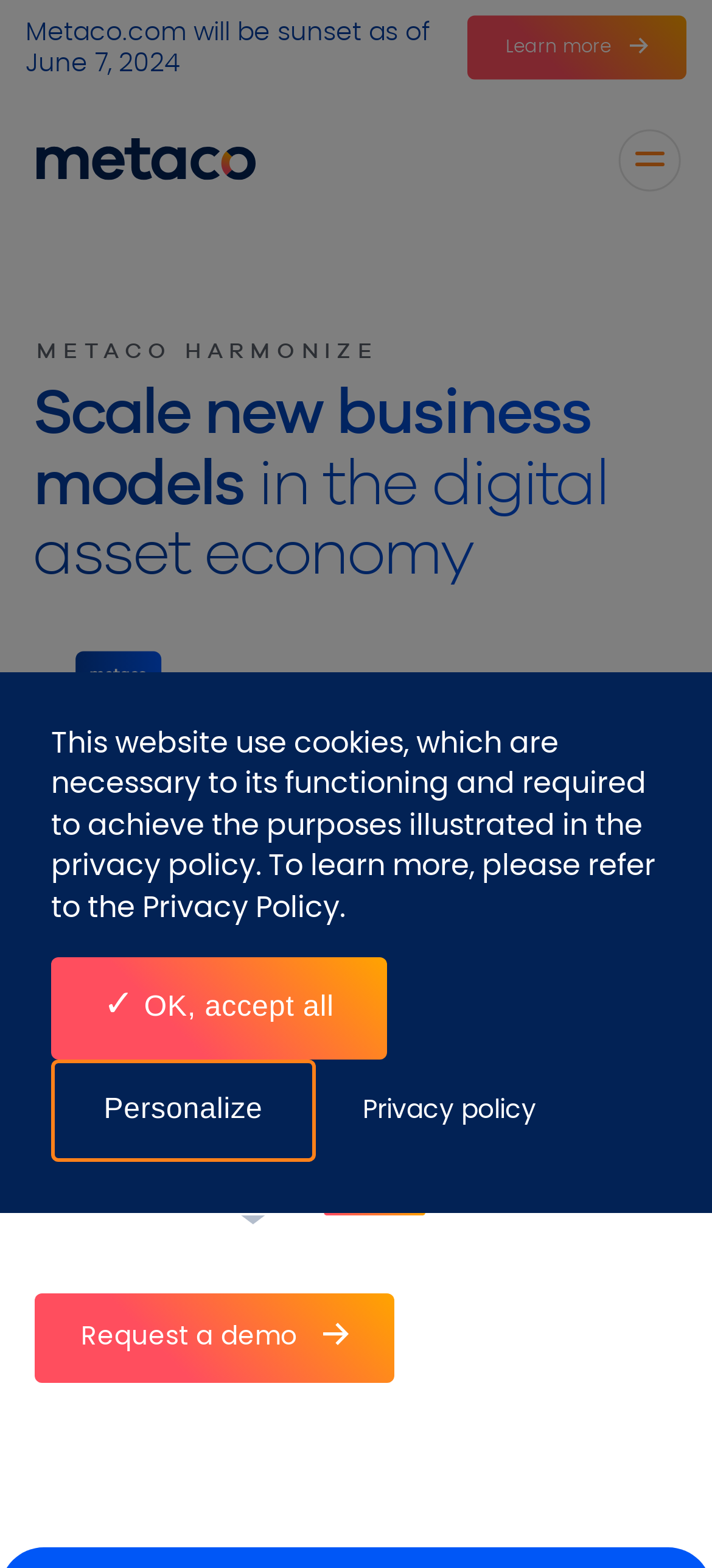Identify and extract the main heading of the webpage.

Scale new business models in the digital asset economy